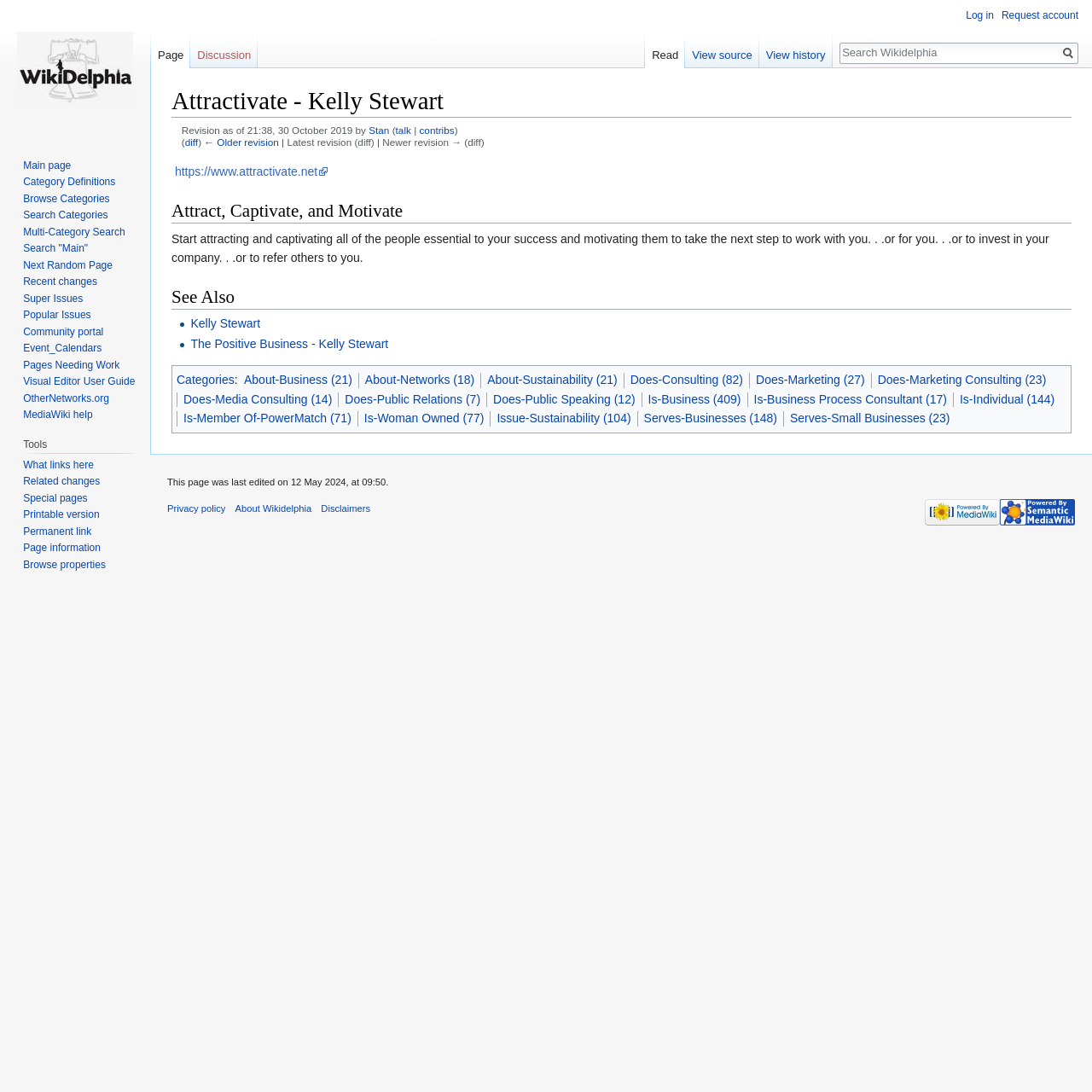Locate the bounding box of the UI element based on this description: "title="Visit the main page"". Provide four float numbers between 0 and 1 as [left, top, right, bottom].

[0.006, 0.0, 0.131, 0.125]